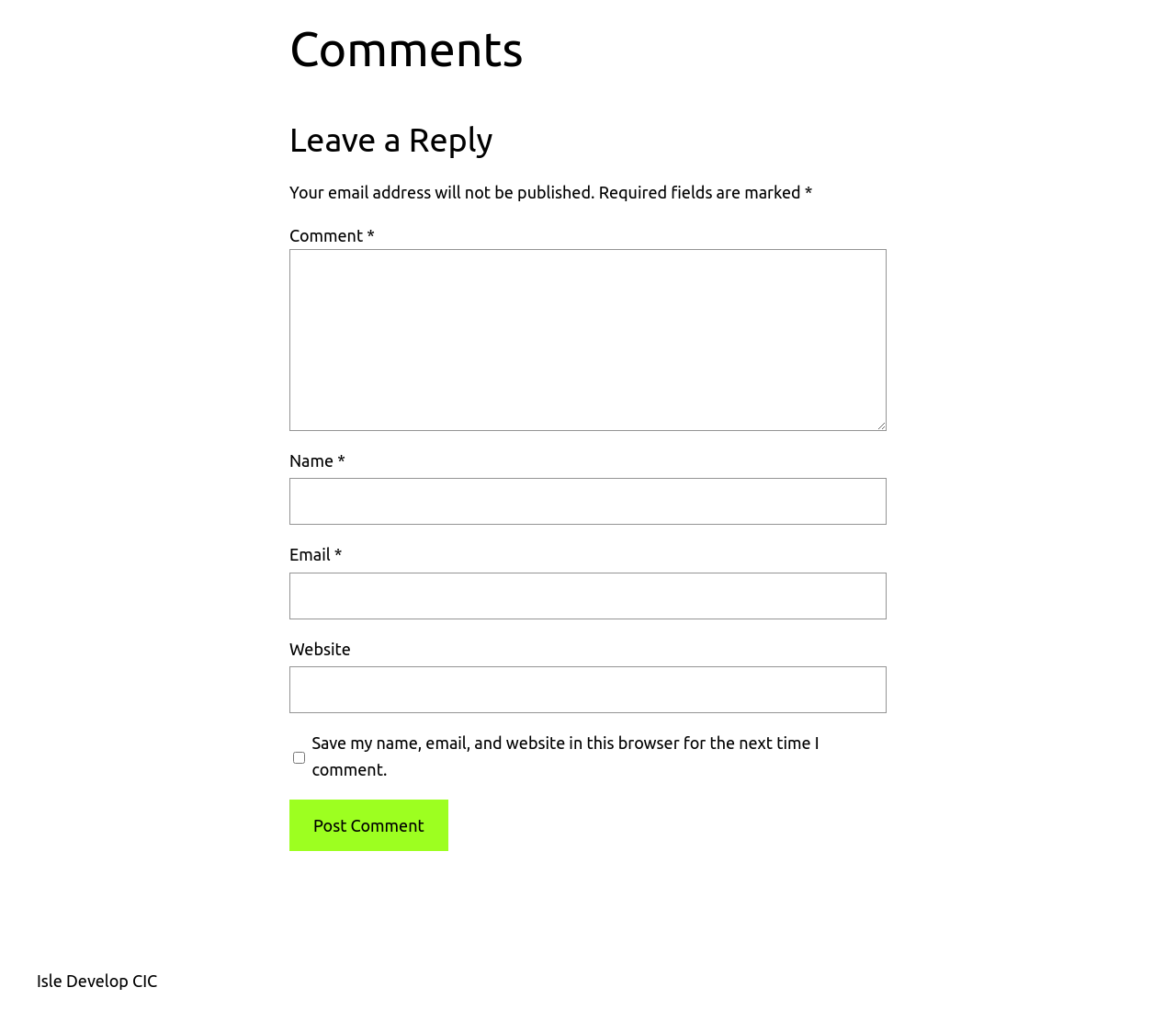Identify the bounding box for the described UI element: "Isle Develop CIC".

[0.031, 0.941, 0.134, 0.959]